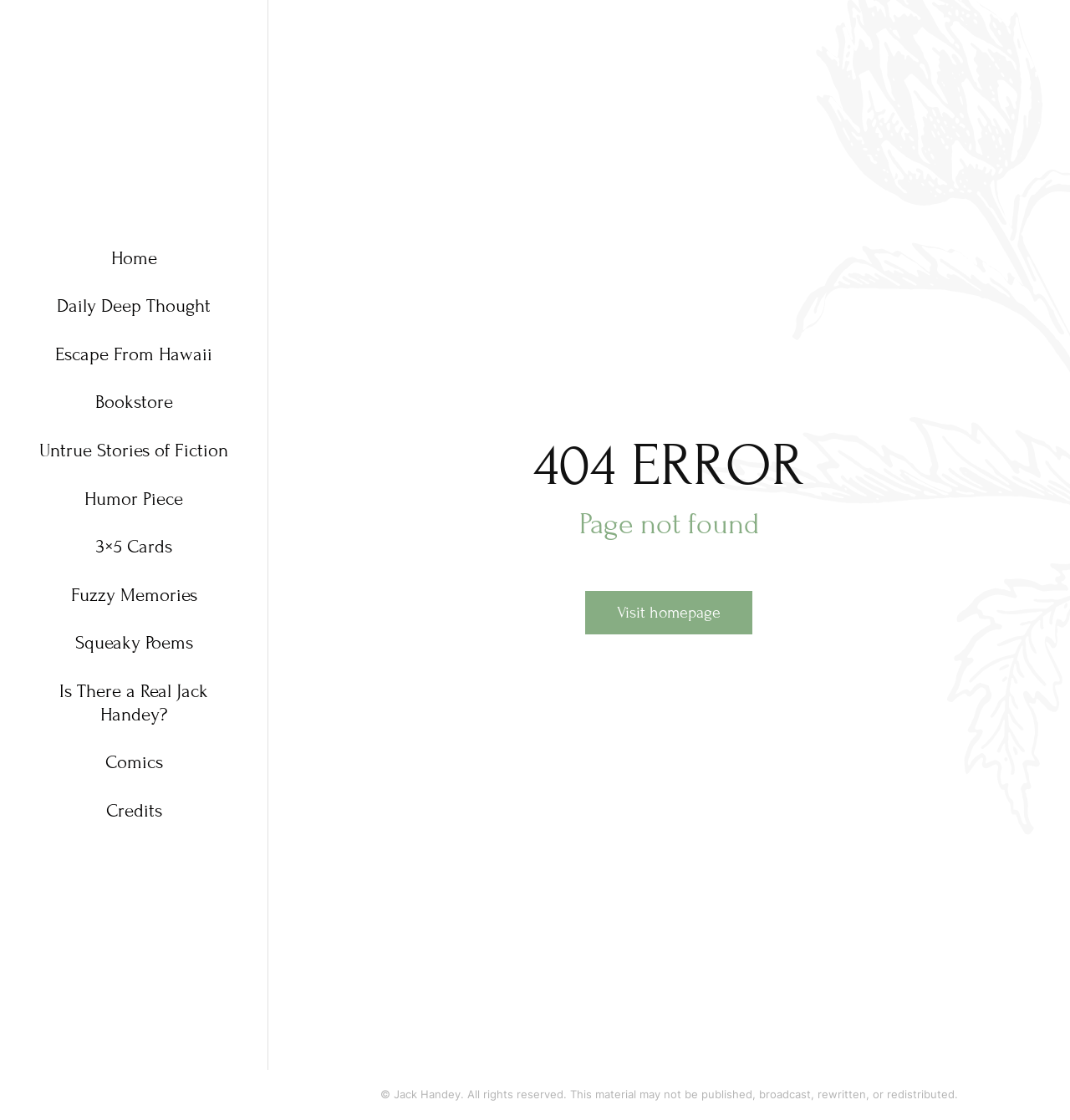What is the copyright information at the bottom of the page?
Please answer the question as detailed as possible.

The copyright information is located at the bottom of the page, as indicated by the bounding box coordinates [0.355, 0.971, 0.895, 0.983] of the StaticText element, which reads '© Jack Handey. All rights reserved. This material may not be published, broadcast, rewritten, or redistributed.'